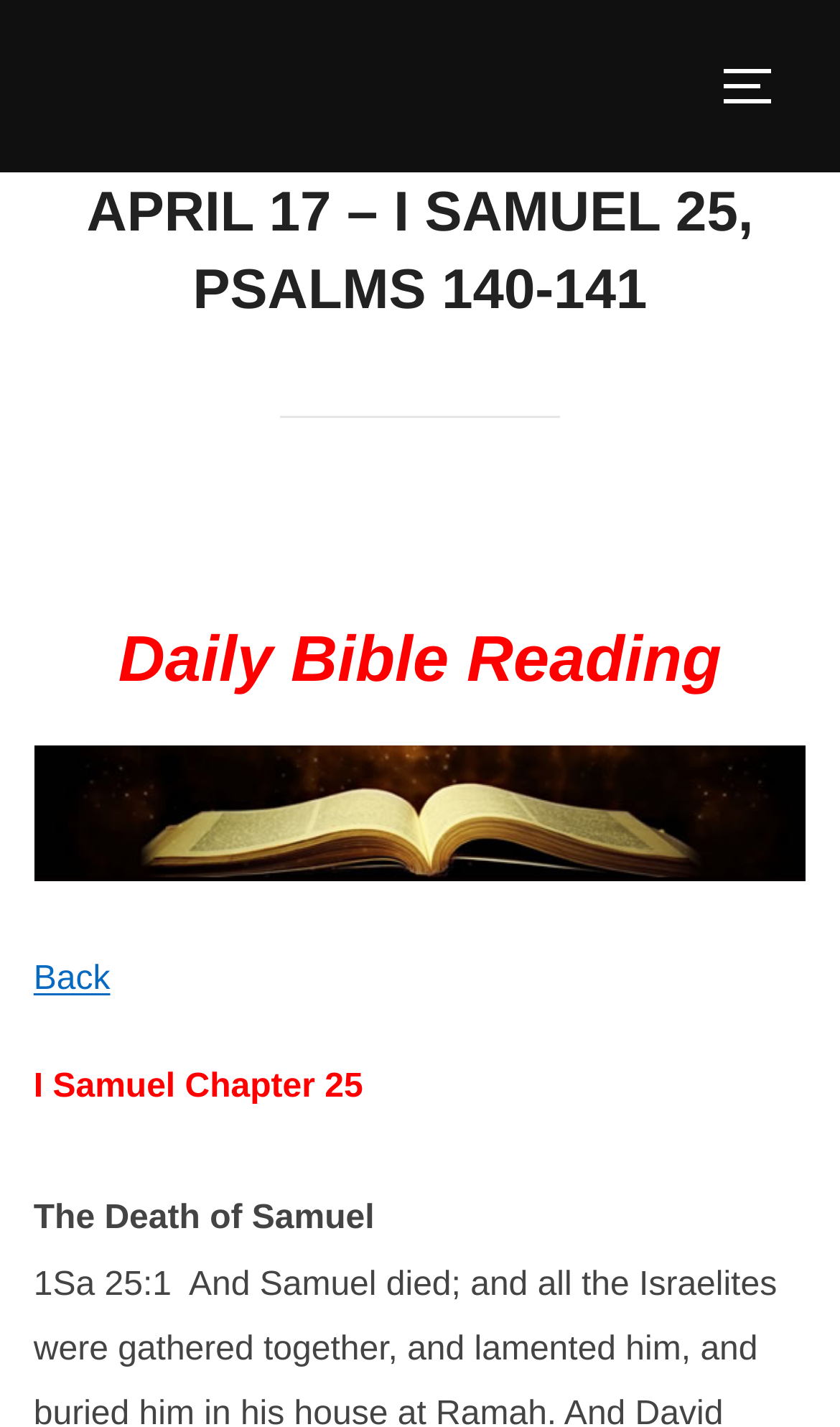Extract the heading text from the webpage.

APRIL 17 – I SAMUEL 25, PSALMS 140-141